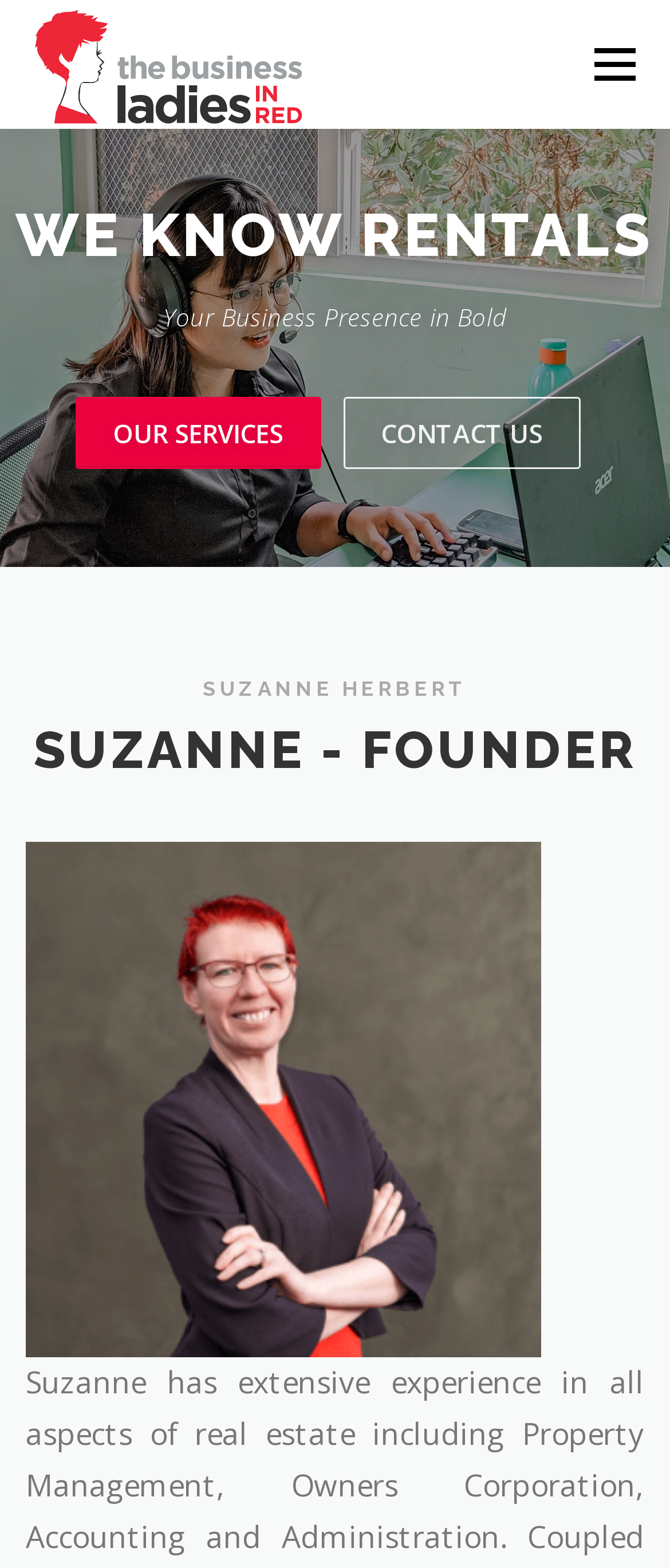How can I contact the business?
Refer to the image and provide a concise answer in one word or phrase.

Contact Us